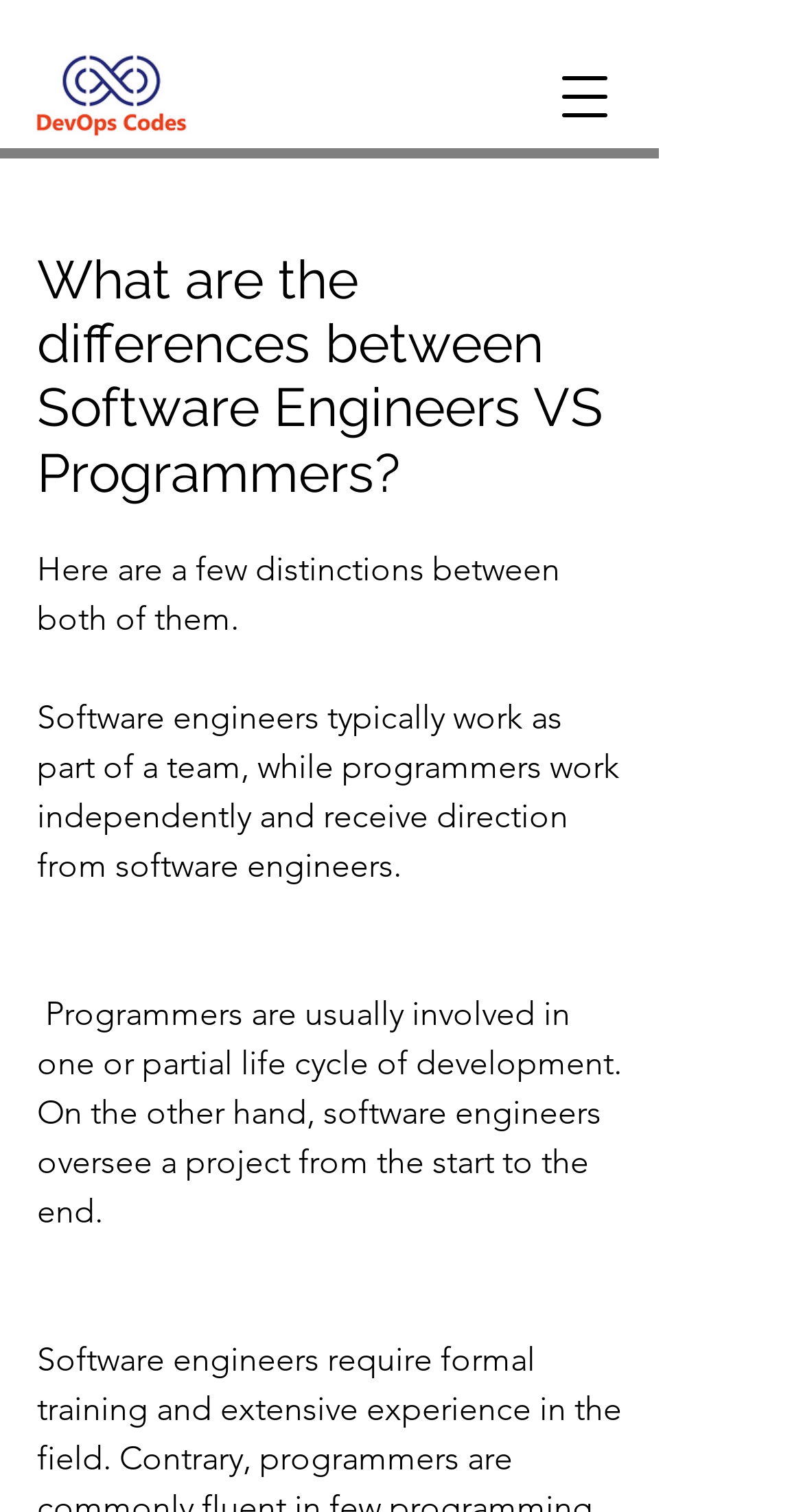Can you determine the main header of this webpage?

What are the differences between Software Engineers VS Programmers?